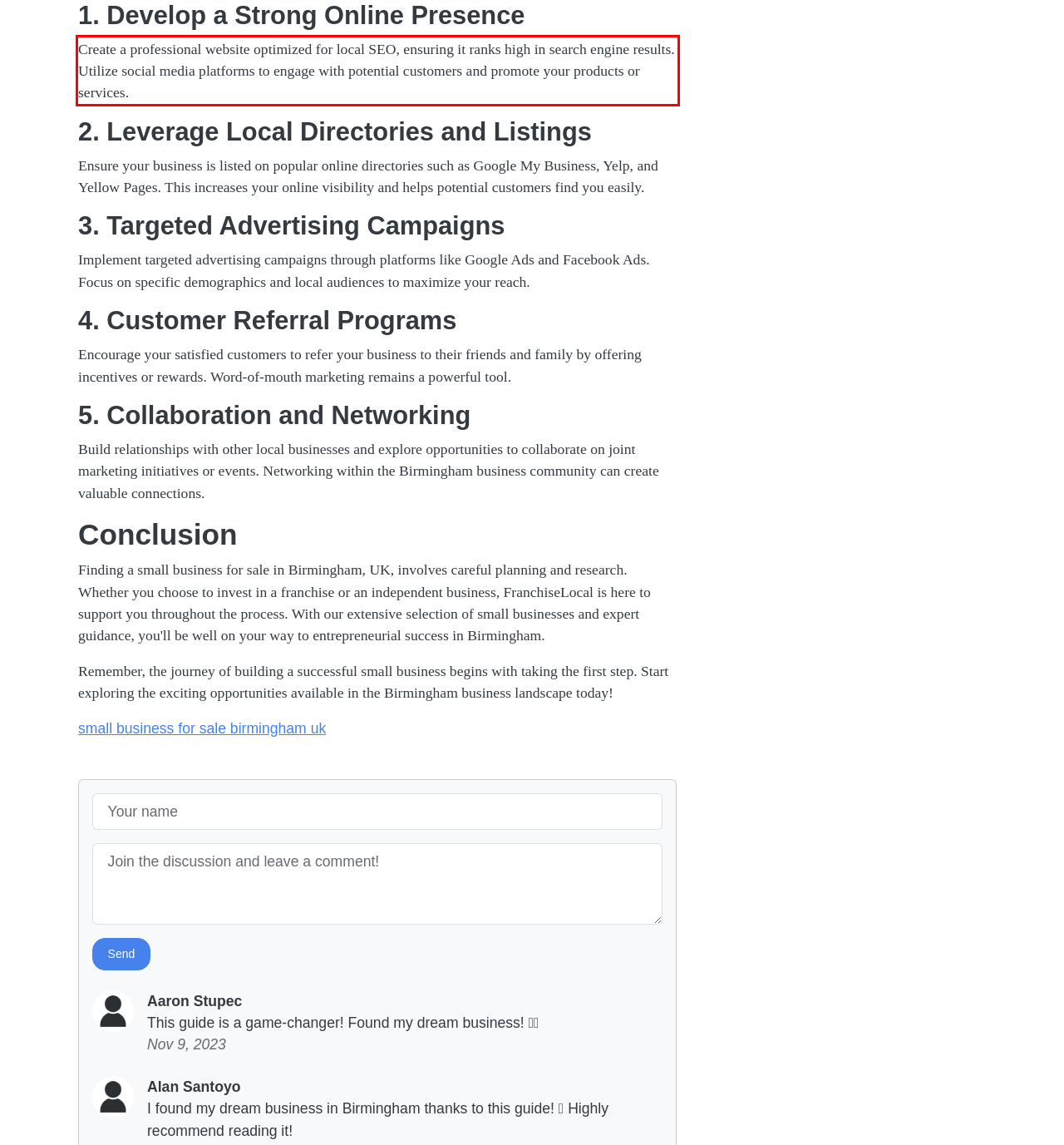Please analyze the provided webpage screenshot and perform OCR to extract the text content from the red rectangle bounding box.

Create a professional website optimized for local SEO, ensuring it ranks high in search engine results. Utilize social media platforms to engage with potential customers and promote your products or services.